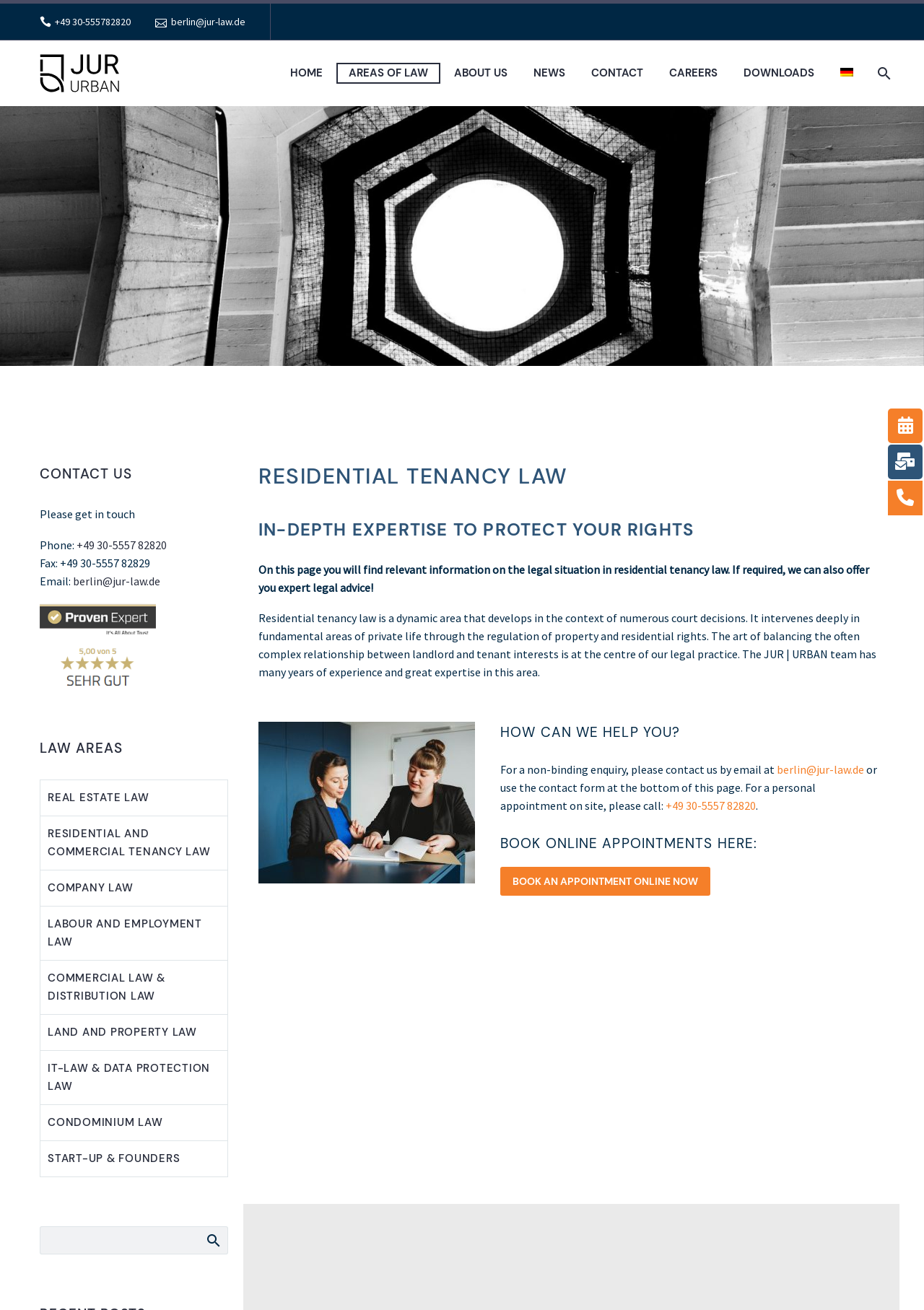By analyzing the image, answer the following question with a detailed response: What is the email address for a non-binding enquiry?

The email address is obtained from the link element with the text 'berlin@jur-law.de' which is located in the section 'HOW CAN WE HELP YOU?'.